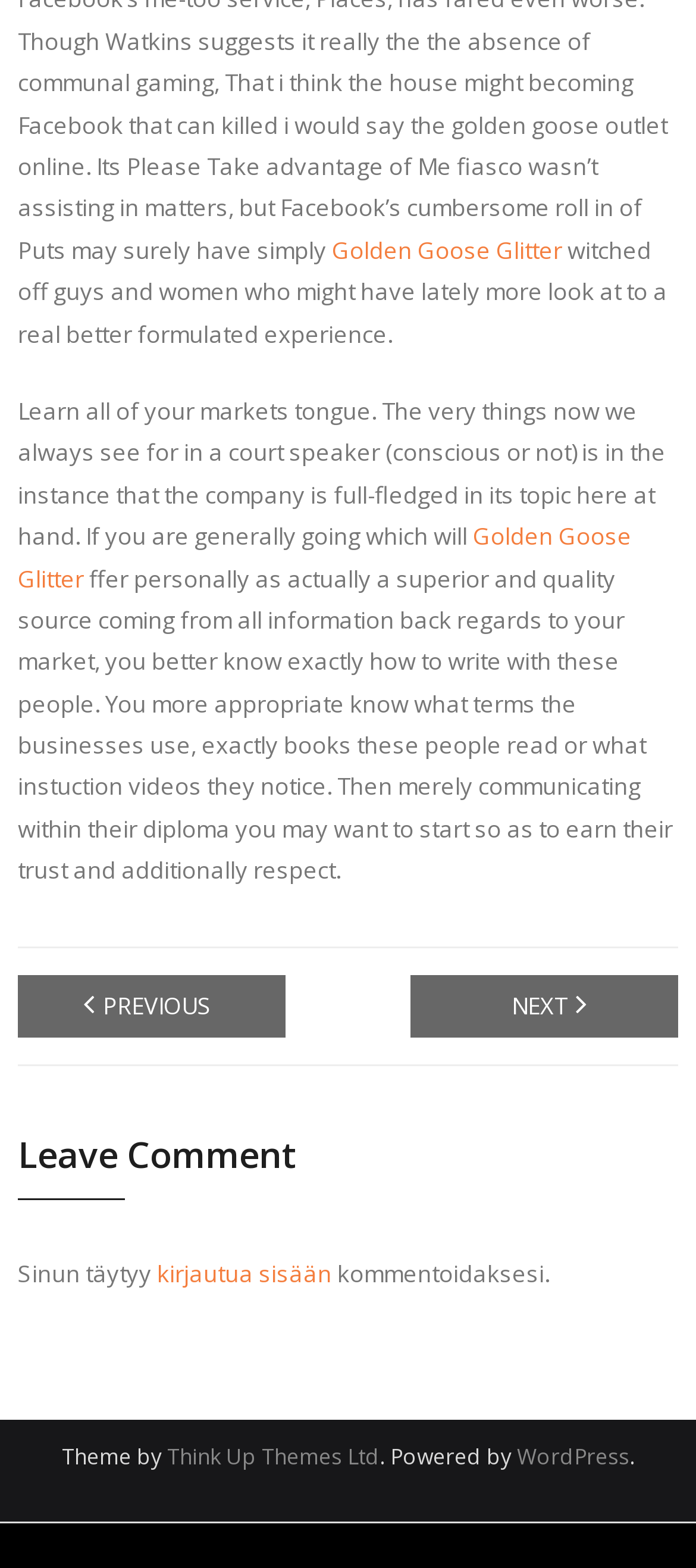Please mark the bounding box coordinates of the area that should be clicked to carry out the instruction: "Click on Leave Comment".

[0.026, 0.725, 0.974, 0.765]